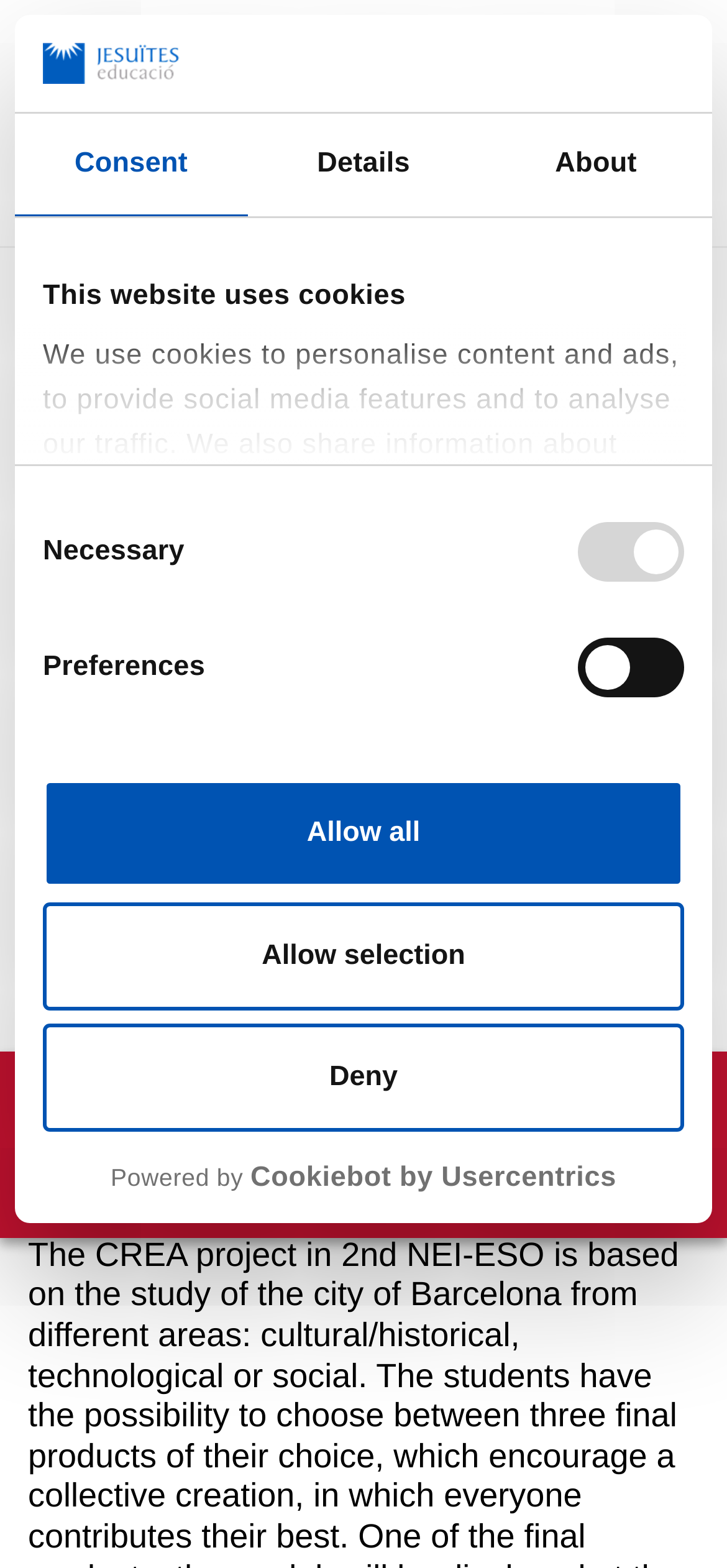Find the bounding box coordinates of the clickable element required to execute the following instruction: "Click the 'Deny' button". Provide the coordinates as four float numbers between 0 and 1, i.e., [left, top, right, bottom].

[0.059, 0.653, 0.941, 0.722]